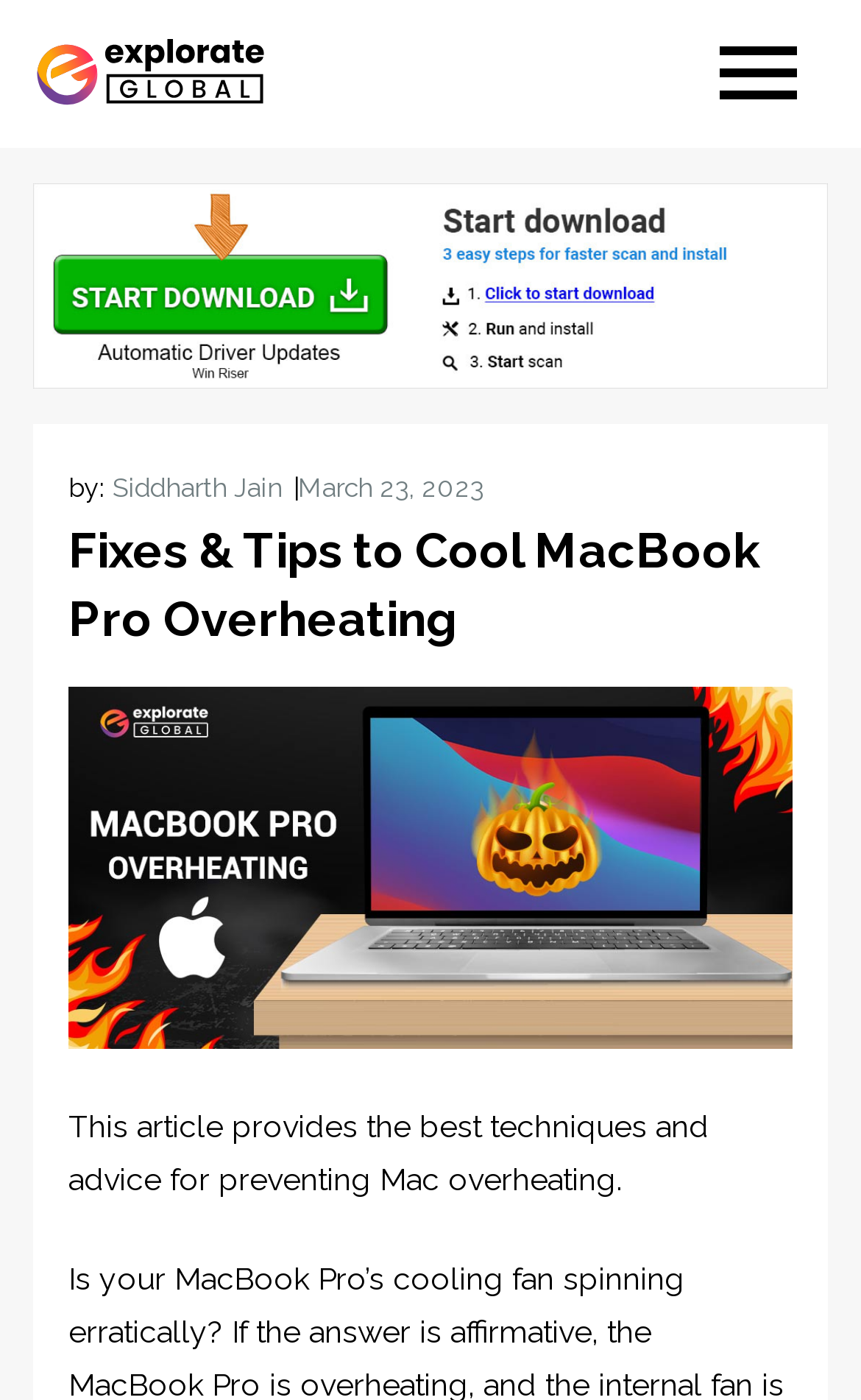What is the topic of this article?
Look at the image and respond with a single word or a short phrase.

MacBook Pro overheating